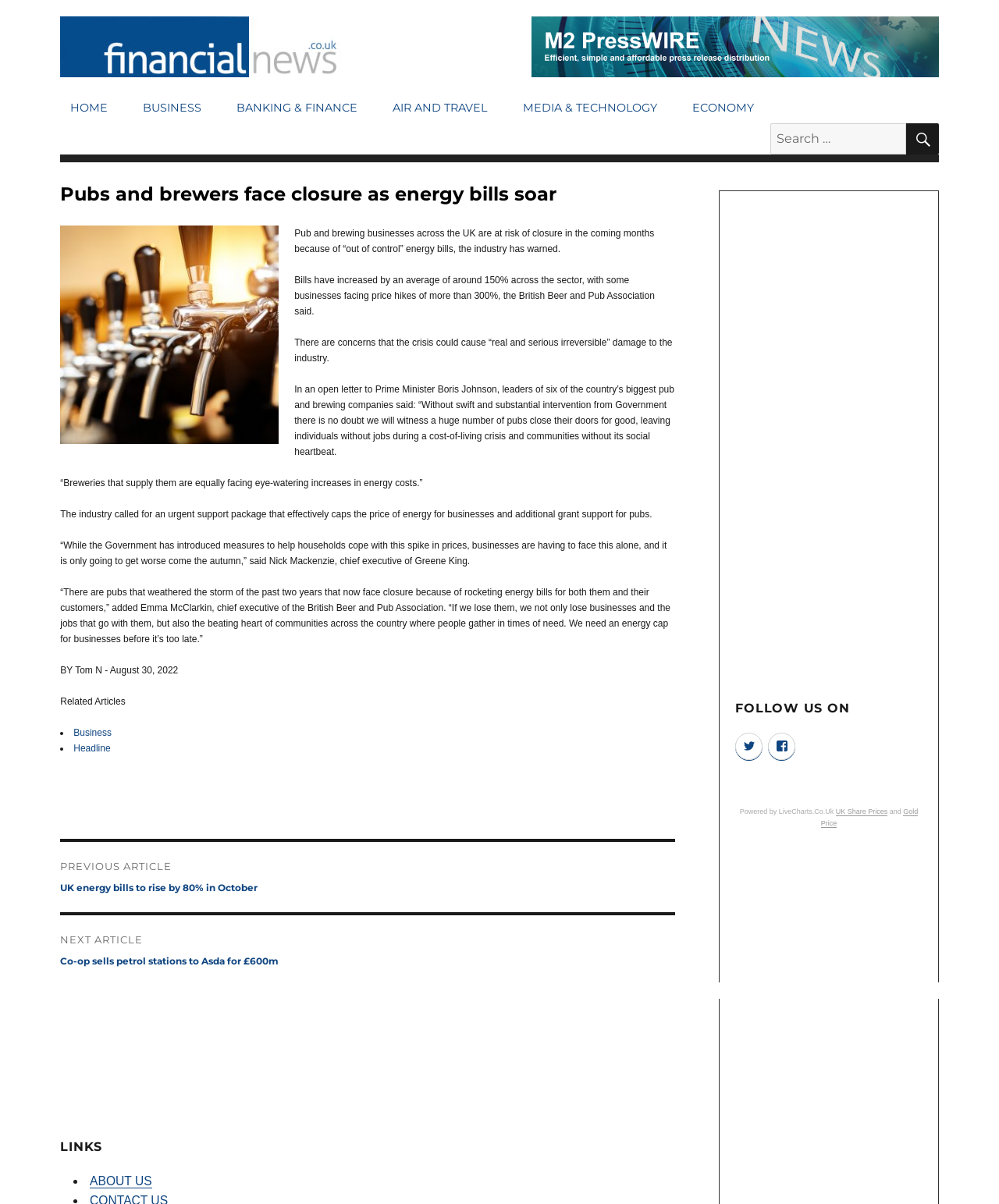Pinpoint the bounding box coordinates for the area that should be clicked to perform the following instruction: "Follow on Twitter".

[0.736, 0.609, 0.764, 0.631]